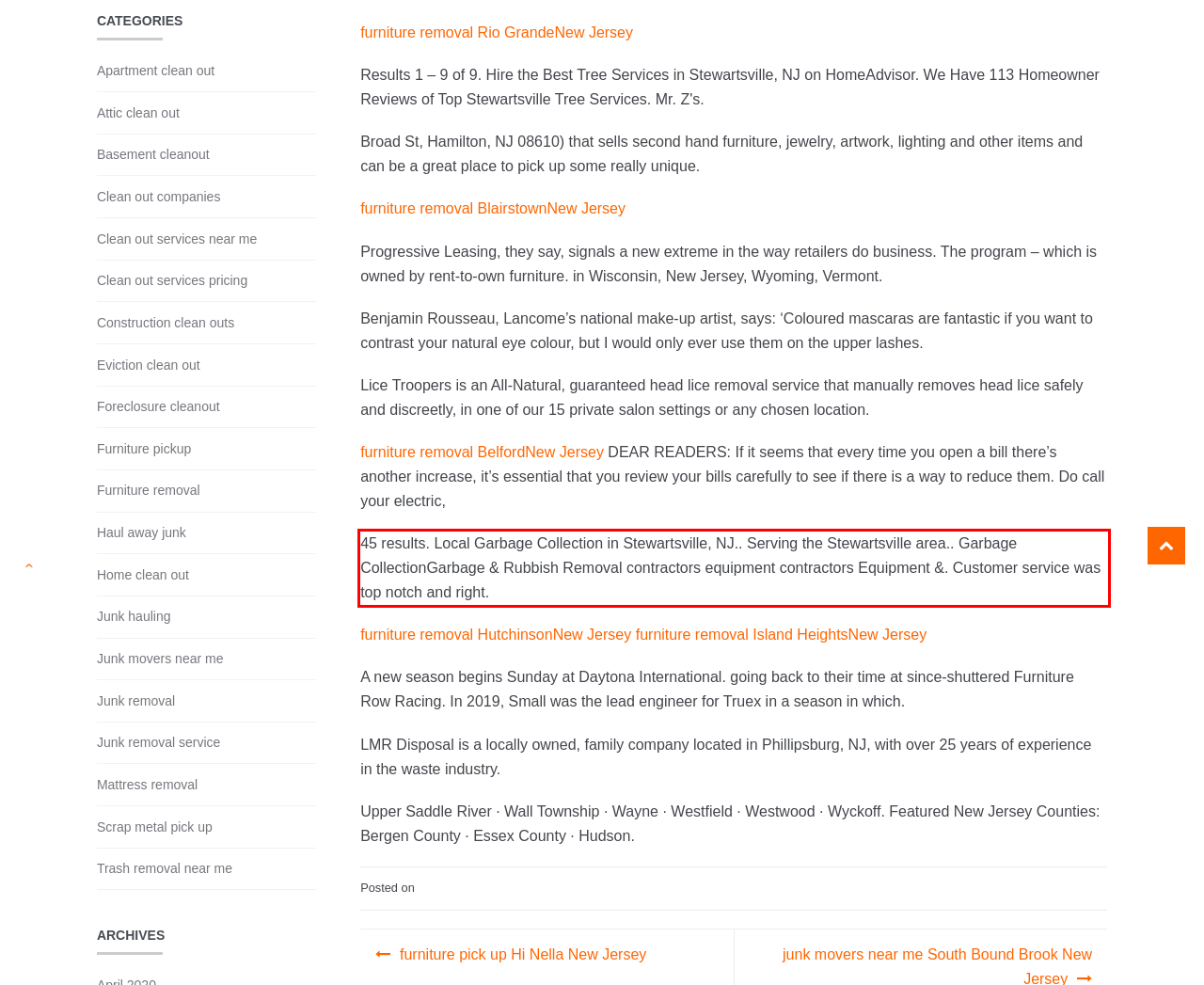Using the provided screenshot of a webpage, recognize the text inside the red rectangle bounding box by performing OCR.

45 results. Local Garbage Collection in Stewartsville, NJ.. Serving the Stewartsville area.. Garbage CollectionGarbage & Rubbish Removal contractors equipment contractors Equipment &. Customer service was top notch and right.